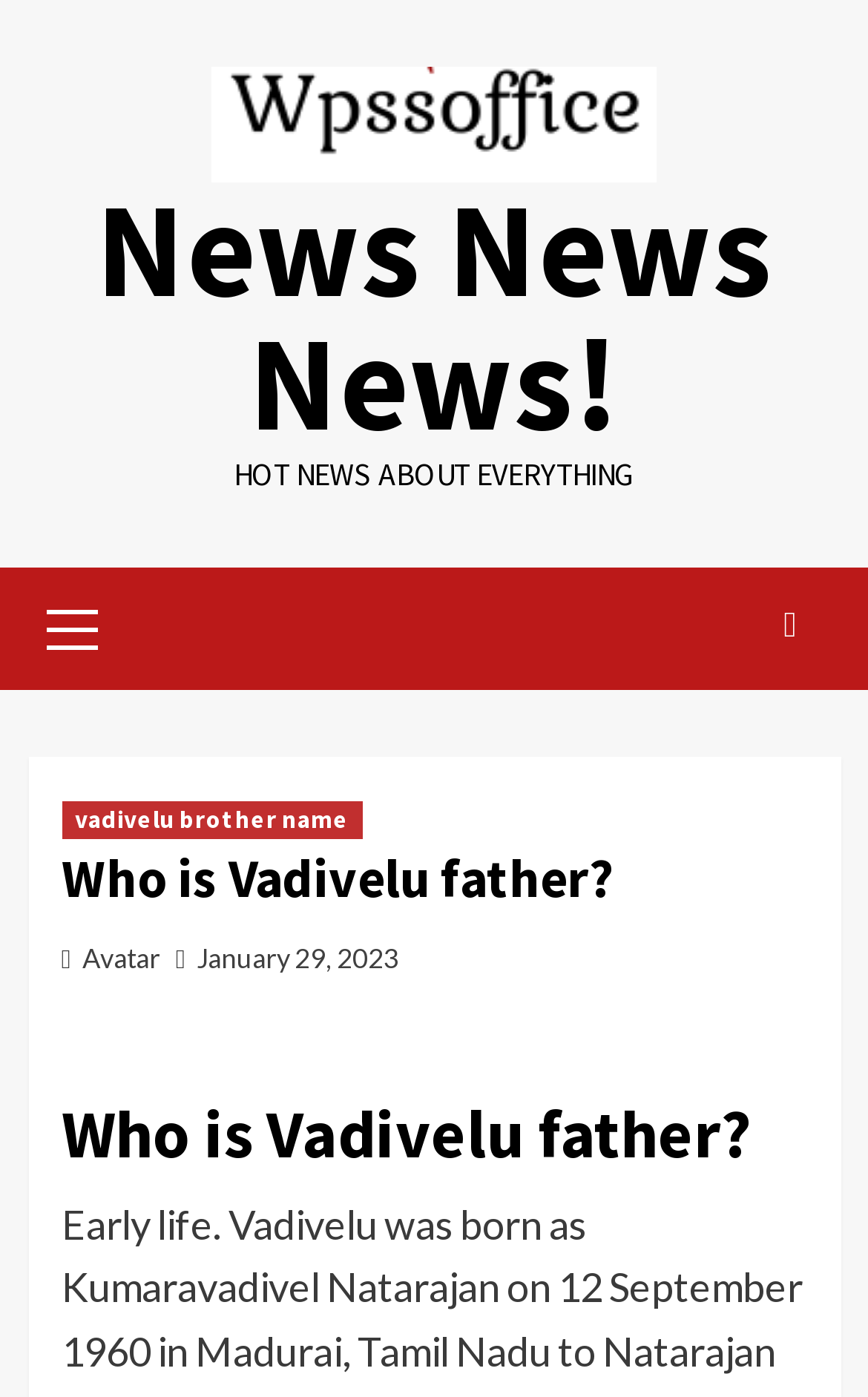Provide an in-depth caption for the webpage.

The webpage is about Vadivelu, a celebrity, and provides information about his father and early life. At the top, there is a prominent link with the text "News News News!" accompanied by an image, taking up a significant portion of the top section. Below this, there is a static text "HOT NEWS ABOUT EVERYTHING" in a larger font size.

To the left of the page, there is a primary menu with a link labeled "Primary Menu". On the opposite side, towards the right, there is a link with an icon '\ue906'. This icon is followed by a section with several links and headings. The main heading "Who is Vadivelu father?" appears twice, once in a larger font size and again in a smaller font size below it. There are also links to related topics, such as "vadivelu brother name", "Avatar", and a date "January 29, 2023".